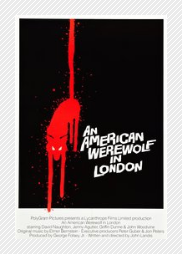Give a thorough caption for the picture.

The image showcases a striking movie poster for the horror classic "An American Werewolf in London." The design features a vivid red silhouette of a werewolf against a stark black background, evoking a sense of suspense and terror. The film title is prominently displayed in bold white font, enhancing its haunting allure. Below the title, the poster credits the film’s production details, including starring actors David Naughton, Griffin Dunne, and Jenny Agutter, highlighting its cinematic pedigree. This artwork encapsulates the blend of horror and dark humor that defines the film, which is regarded as a landmark in the werewolf genre.